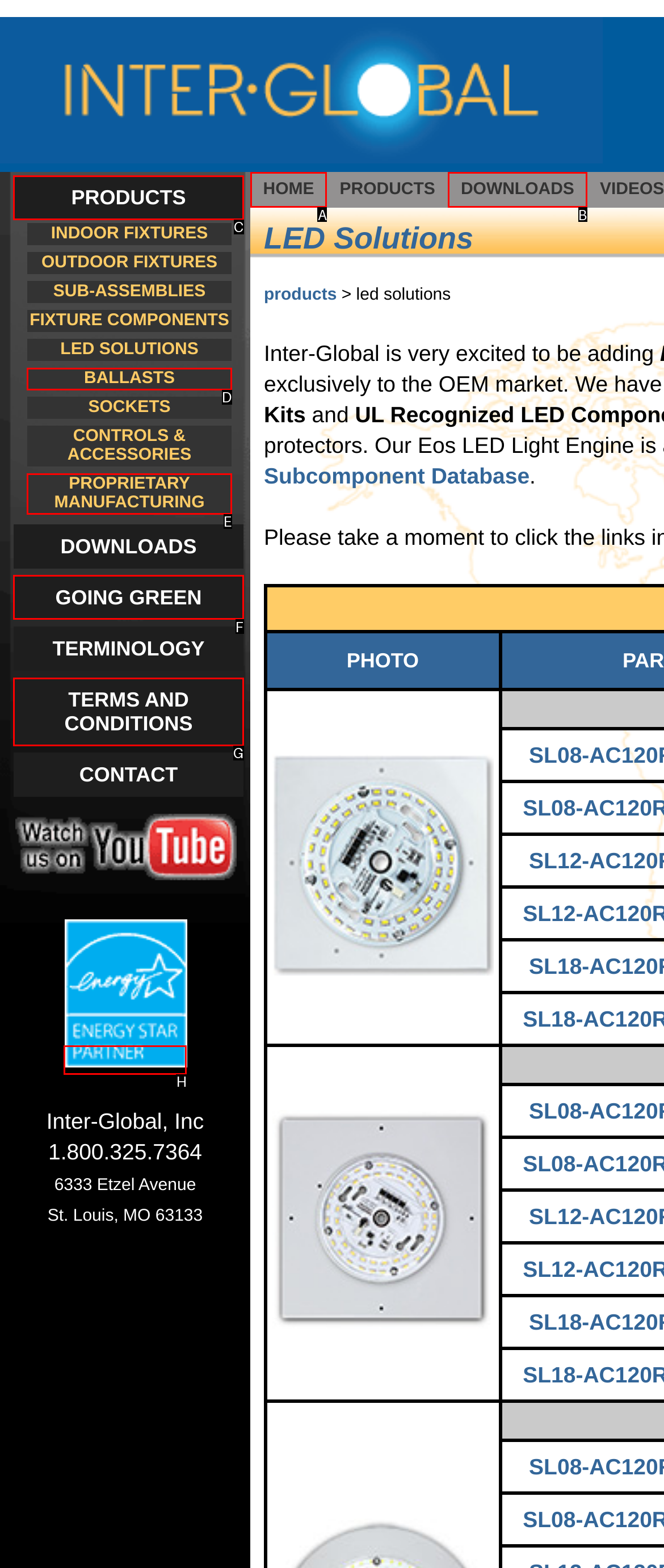Match the following description to a UI element: parent_node: Inter-Global, Inc
Provide the letter of the matching option directly.

H